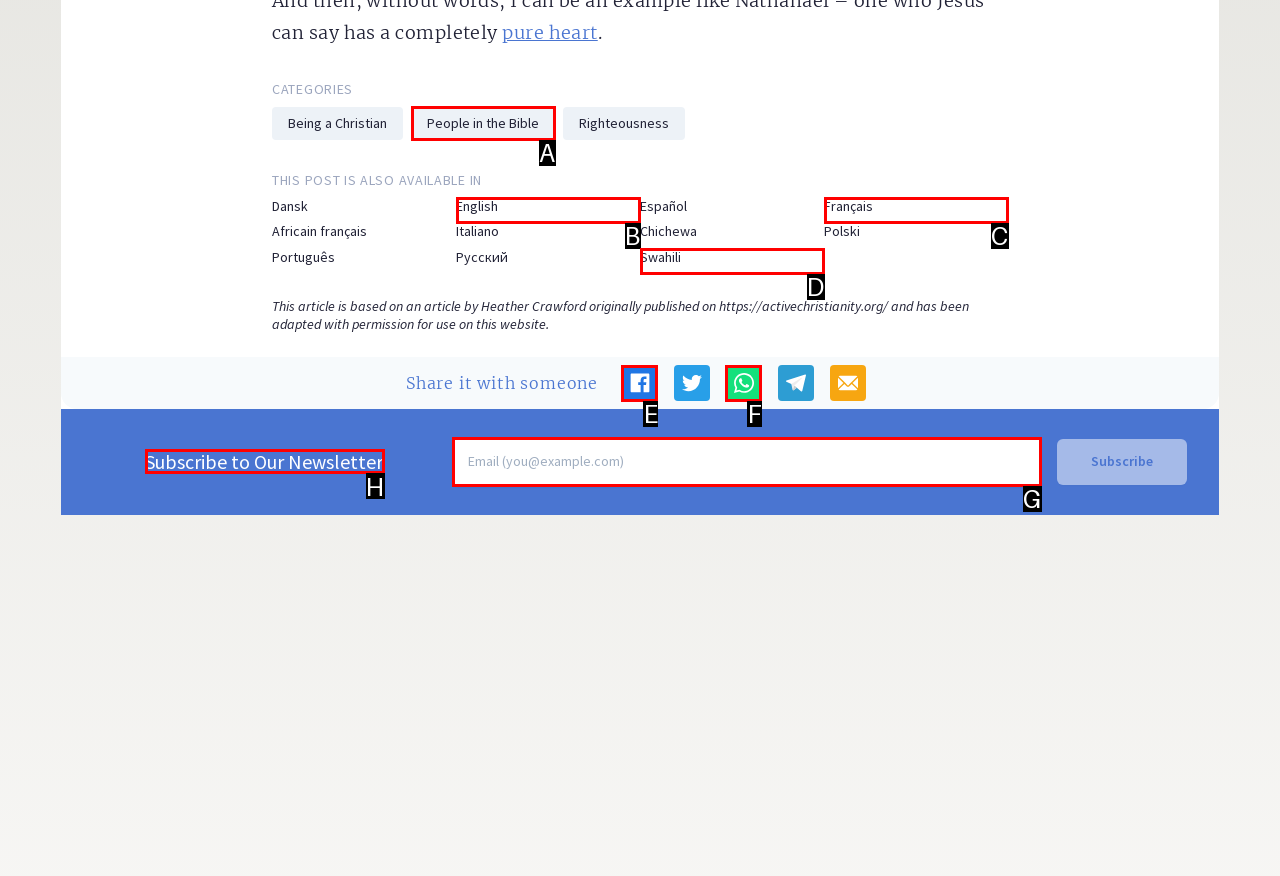Identify the correct UI element to click to follow this instruction: Subscribe to Our Newsletter
Respond with the letter of the appropriate choice from the displayed options.

H